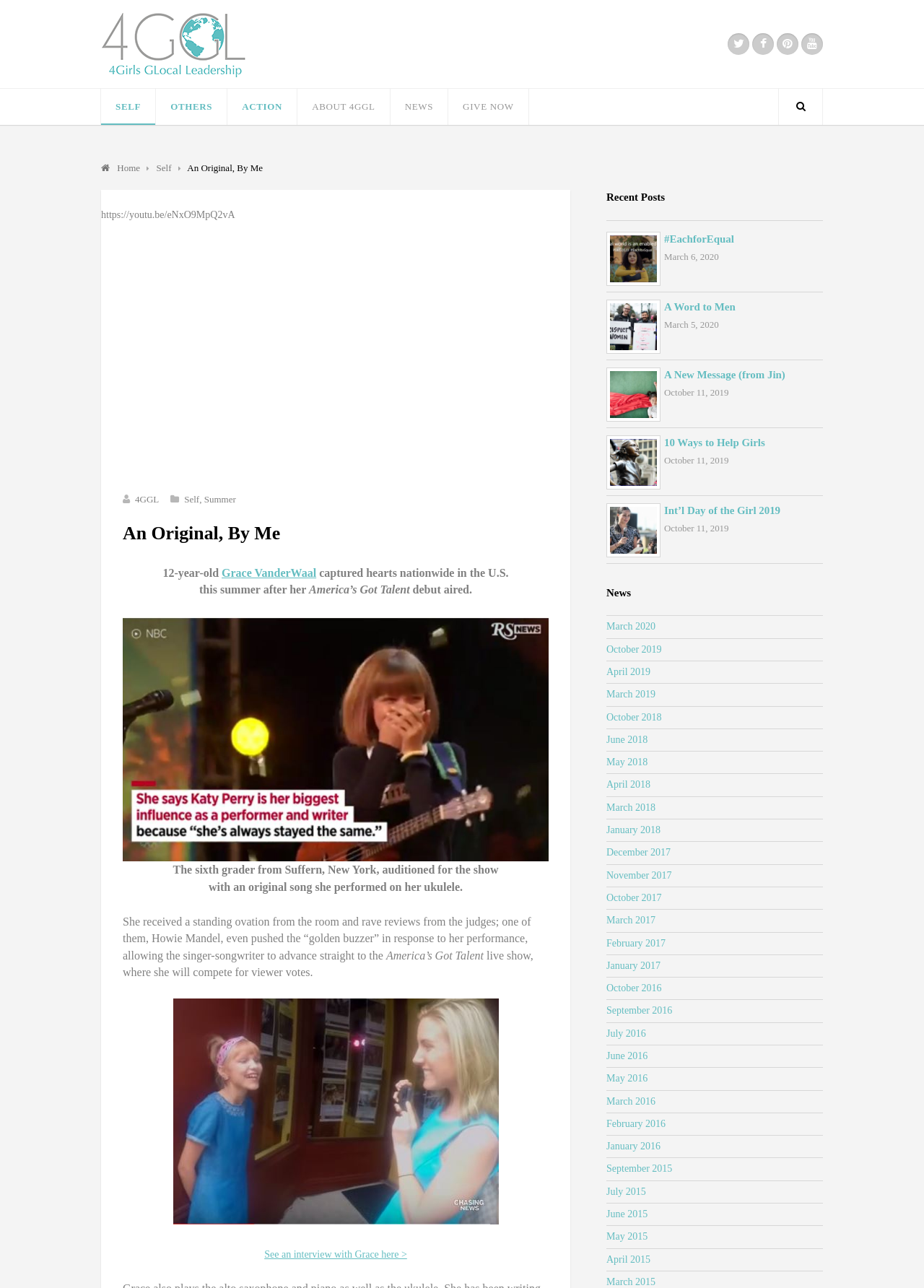Determine the bounding box coordinates for the region that must be clicked to execute the following instruction: "Check the 'Recent Posts'".

[0.656, 0.148, 0.72, 0.157]